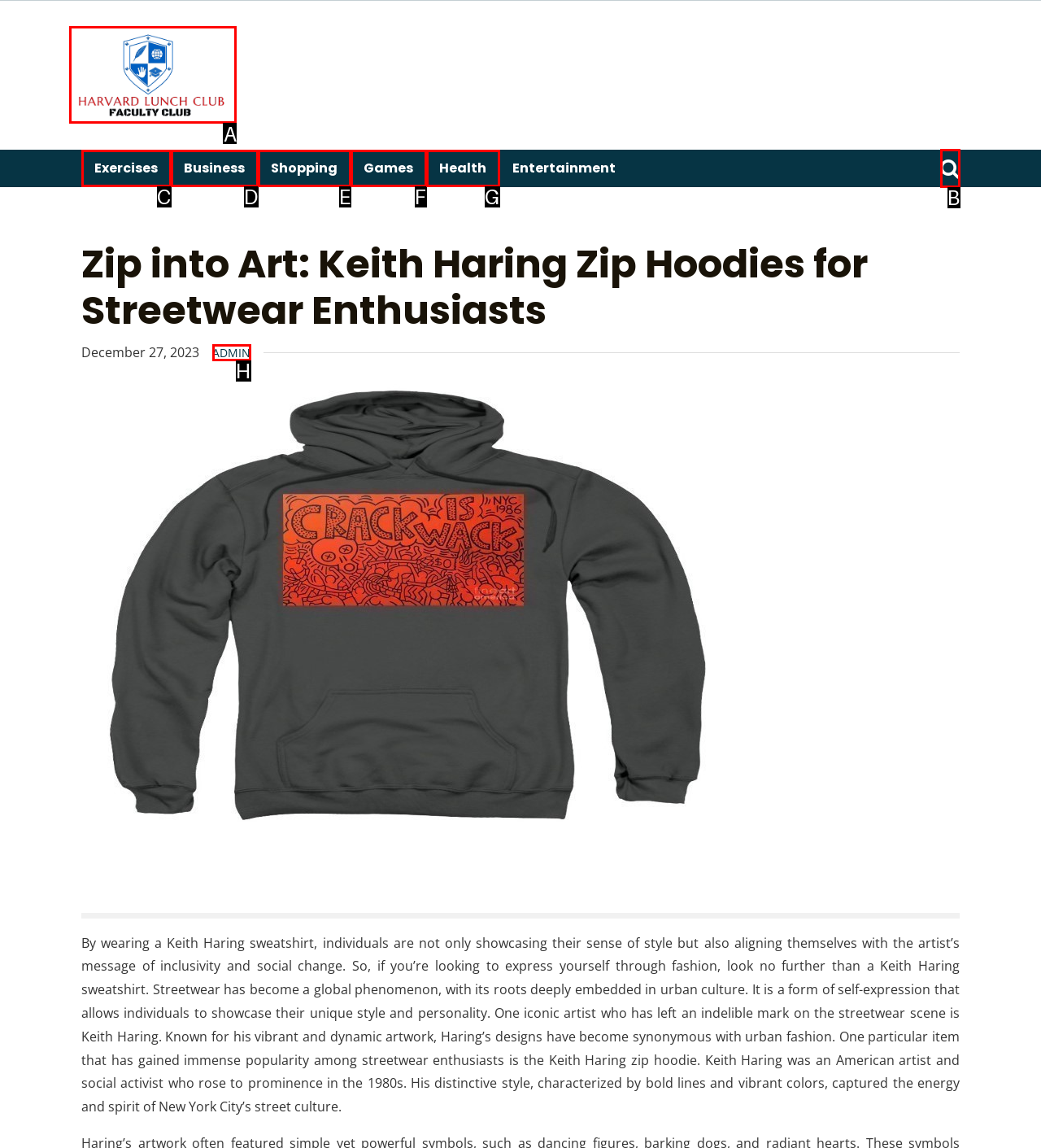Identify the correct UI element to click to follow this instruction: Click on ADMIN link
Respond with the letter of the appropriate choice from the displayed options.

H